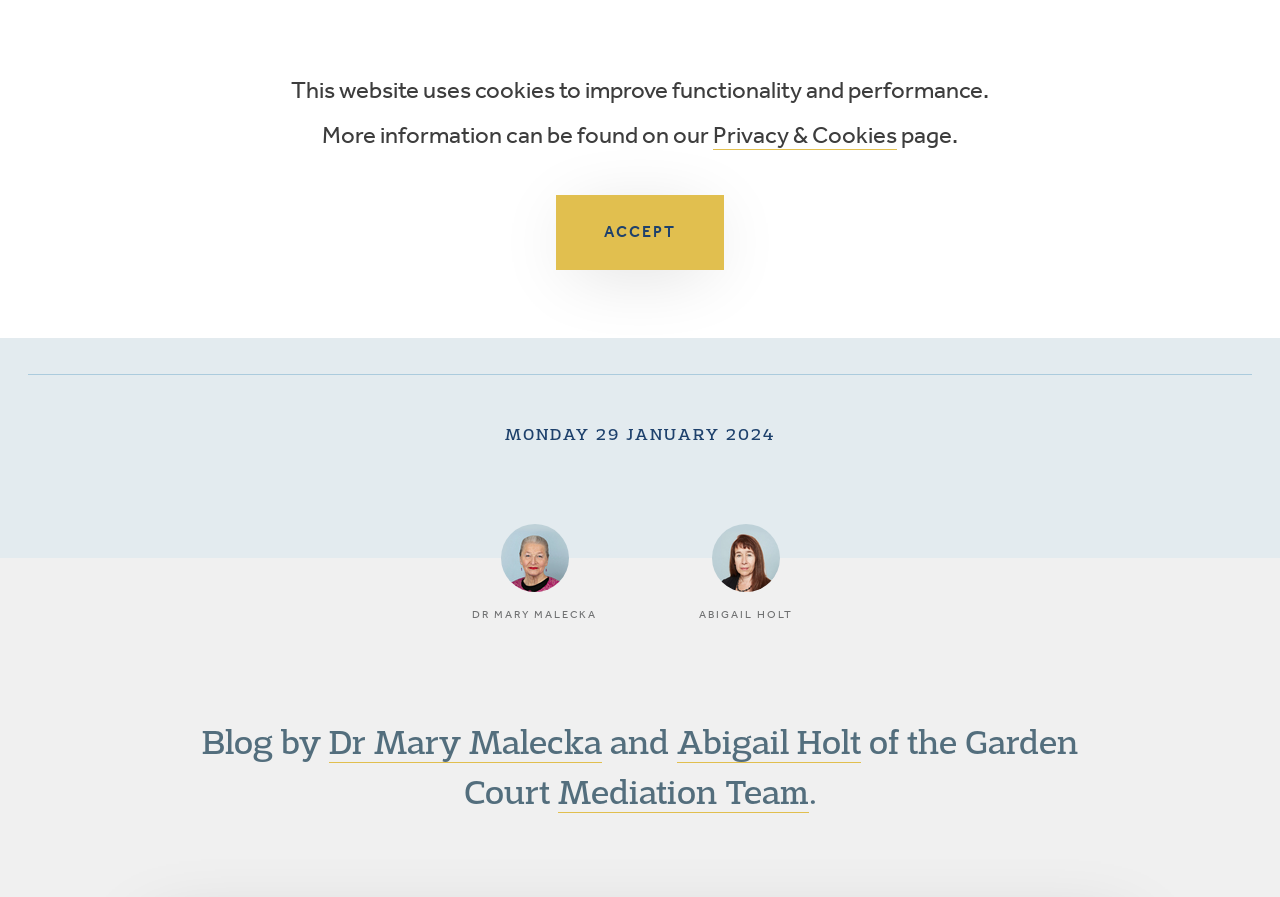Please find the bounding box coordinates of the element's region to be clicked to carry out this instruction: "read about Dr Mary Malecka".

[0.335, 0.584, 0.5, 0.693]